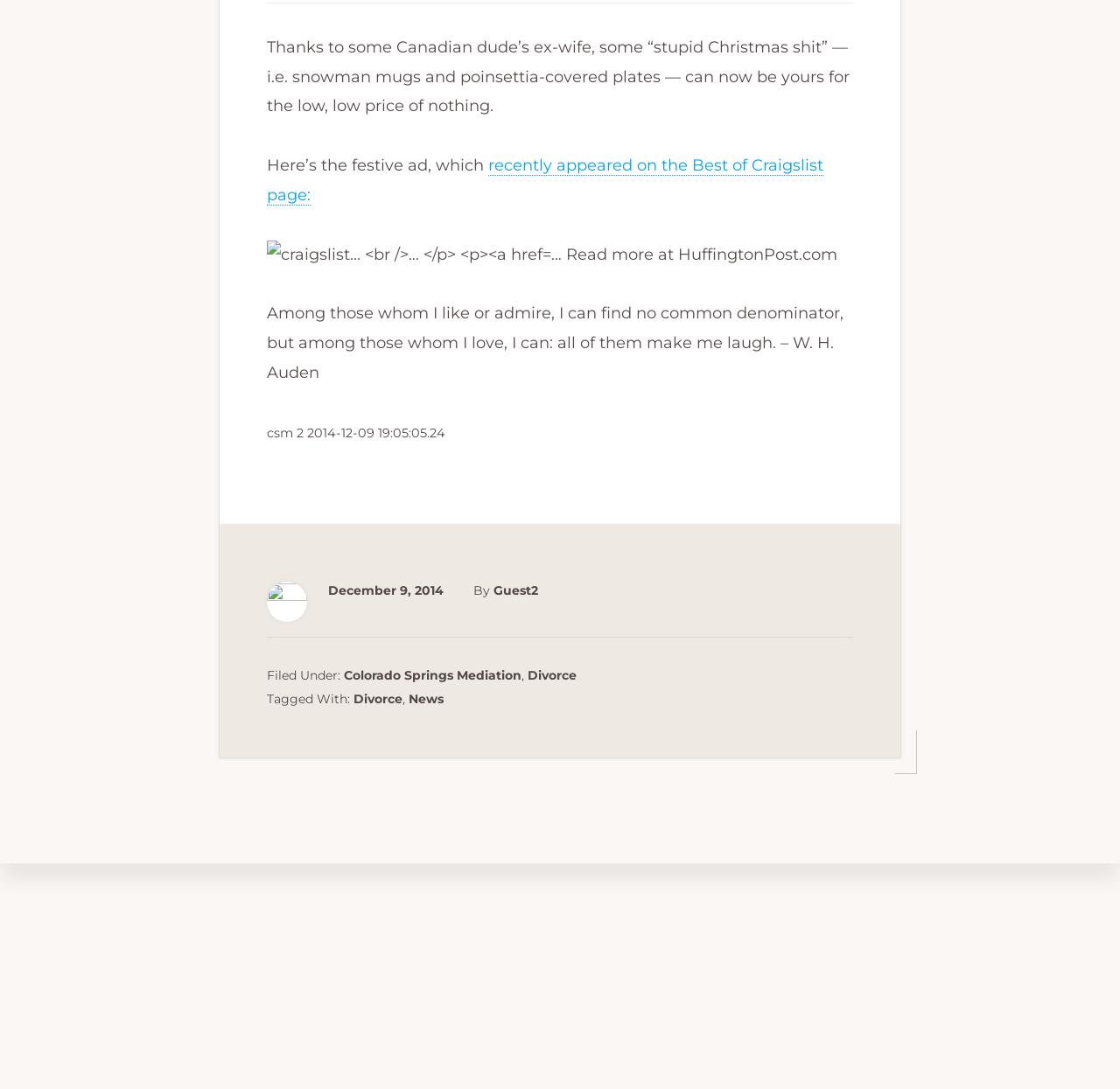Find the coordinates for the bounding box of the element with this description: "Colorado Springs Mediation".

[0.125, 0.436, 0.875, 0.451]